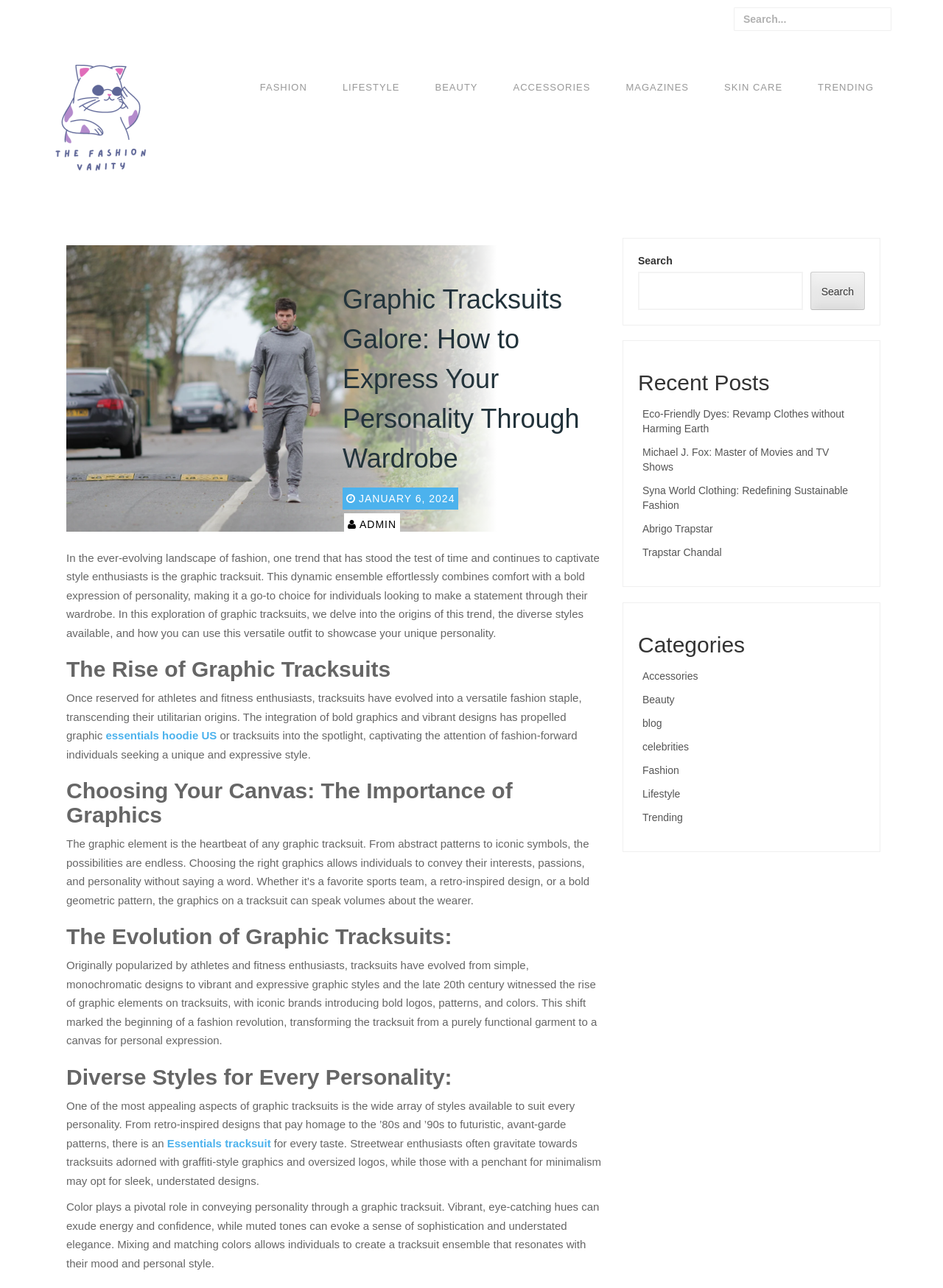Find the bounding box coordinates of the clickable area that will achieve the following instruction: "Search in the search box".

[0.677, 0.211, 0.851, 0.241]